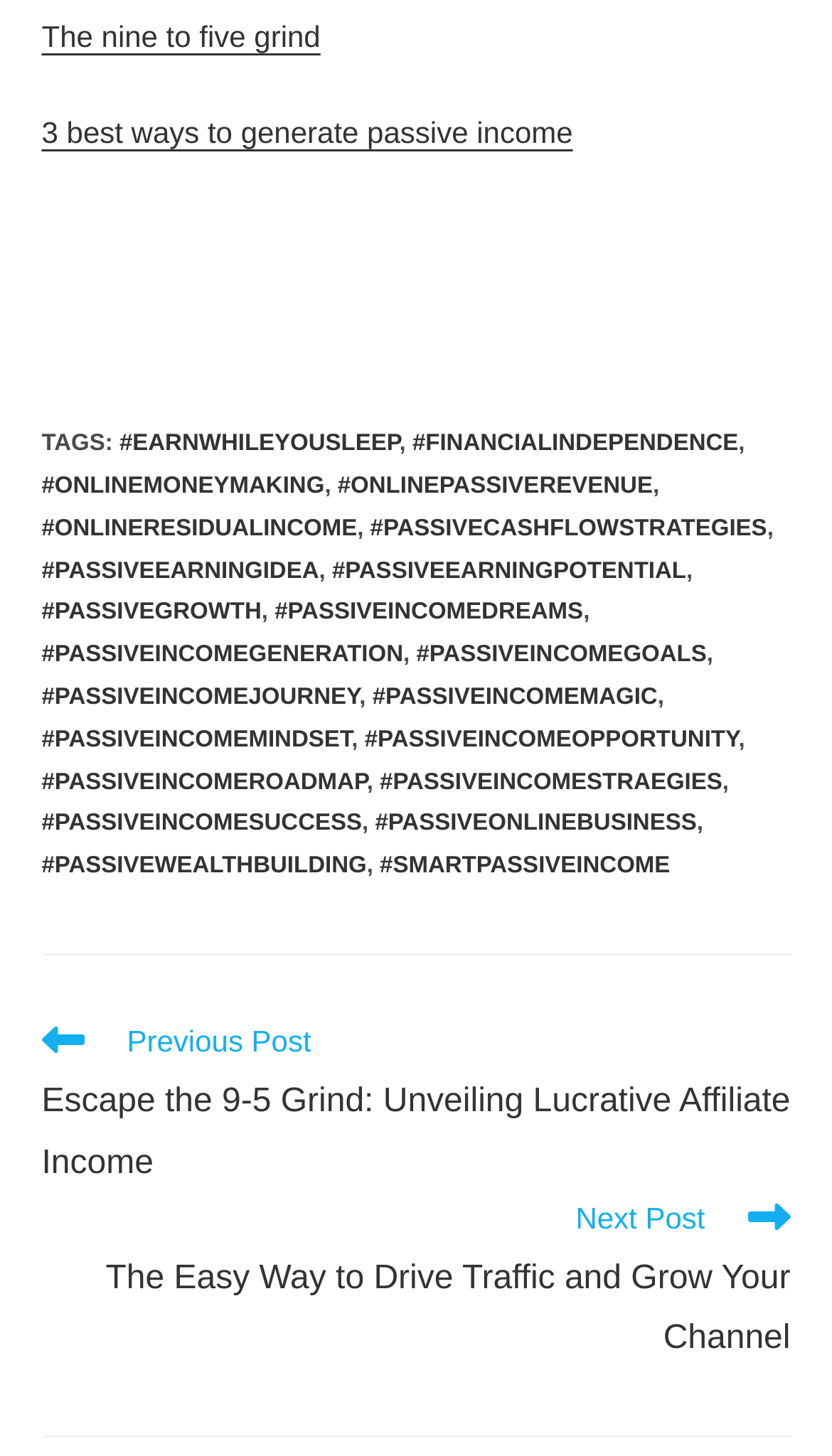Using the information shown in the image, answer the question with as much detail as possible: How many article links are listed on this webpage?

By counting the number of links that appear to be article titles, I found that there are three article links listed on this webpage, including 'The nine to five grind', '3 best ways to generate passive income', and '5 Reasons to Partner with a Master Entrepreneur to Build Passive Income'.